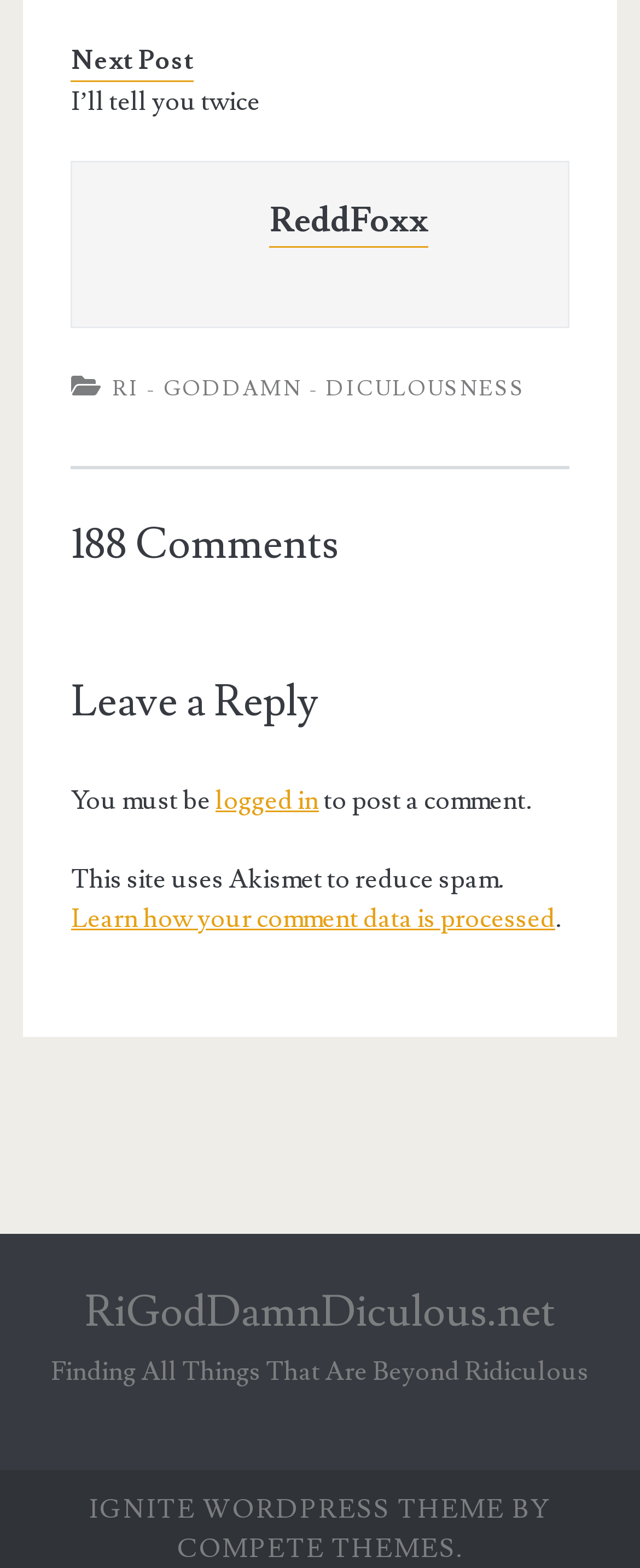Bounding box coordinates should be provided in the format (top-left x, top-left y, bottom-right x, bottom-right y) with all values between 0 and 1. Identify the bounding box for this UI element: logged in

[0.337, 0.501, 0.498, 0.521]